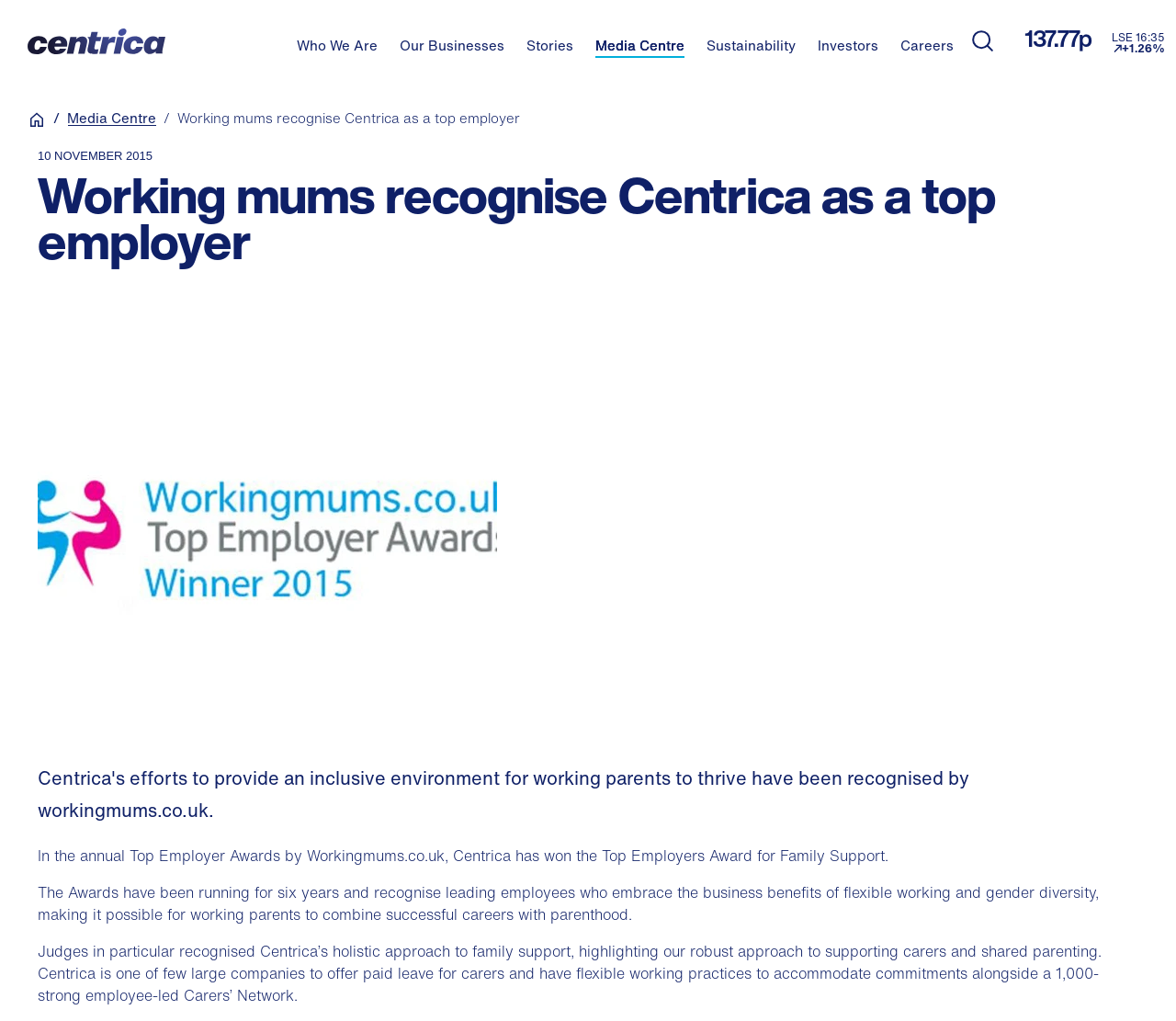Locate the UI element described as follows: "Who We Are". Return the bounding box coordinates as four float numbers between 0 and 1 in the order [left, top, right, bottom].

[0.252, 0.038, 0.321, 0.057]